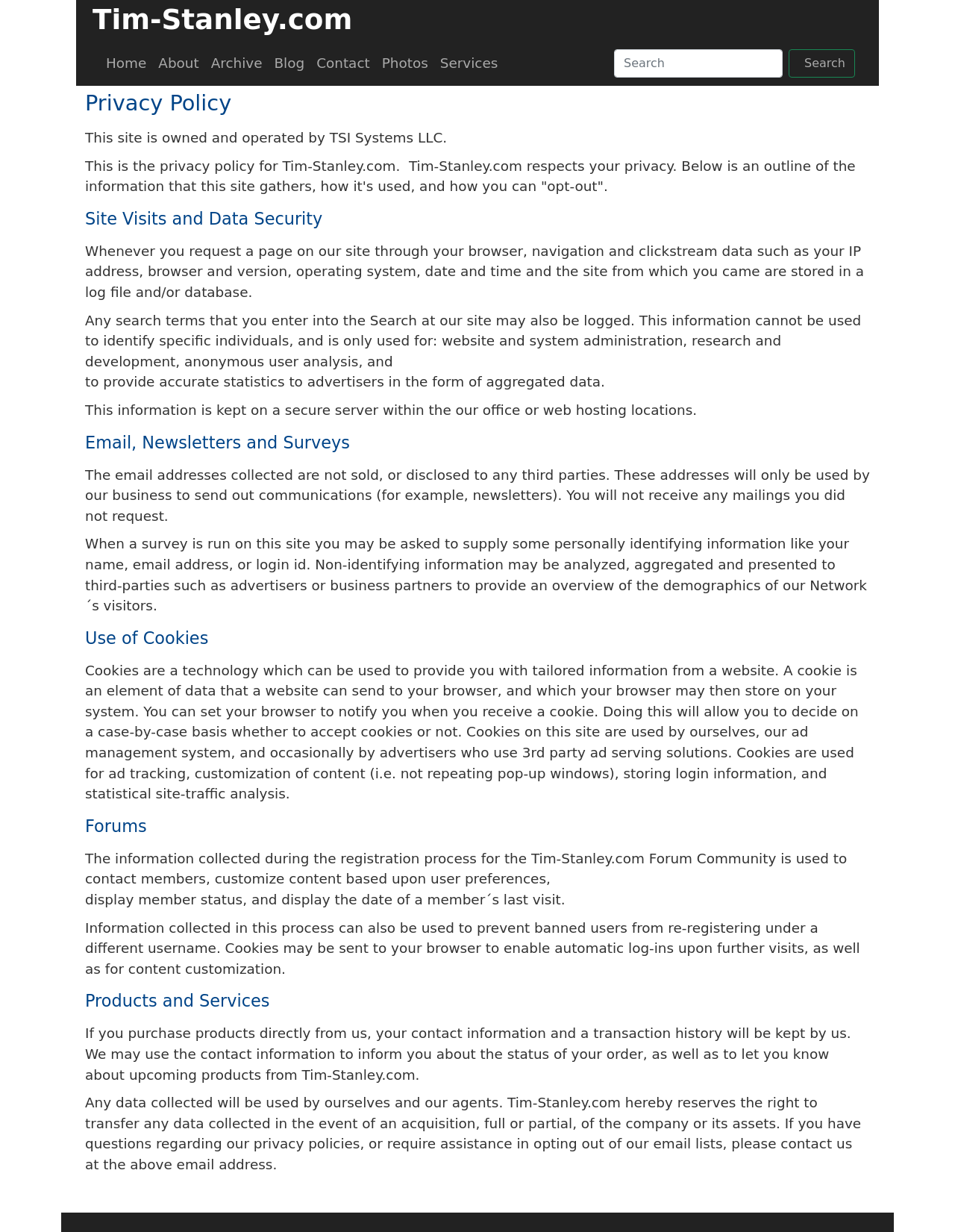How are cookies used on this site?
Craft a detailed and extensive response to the question.

The webpage states that cookies are used by the site, its ad management system, and occasionally by advertisers who use 3rd party ad serving solutions for ad tracking, customization of content, storing login information, and statistical site-traffic analysis.